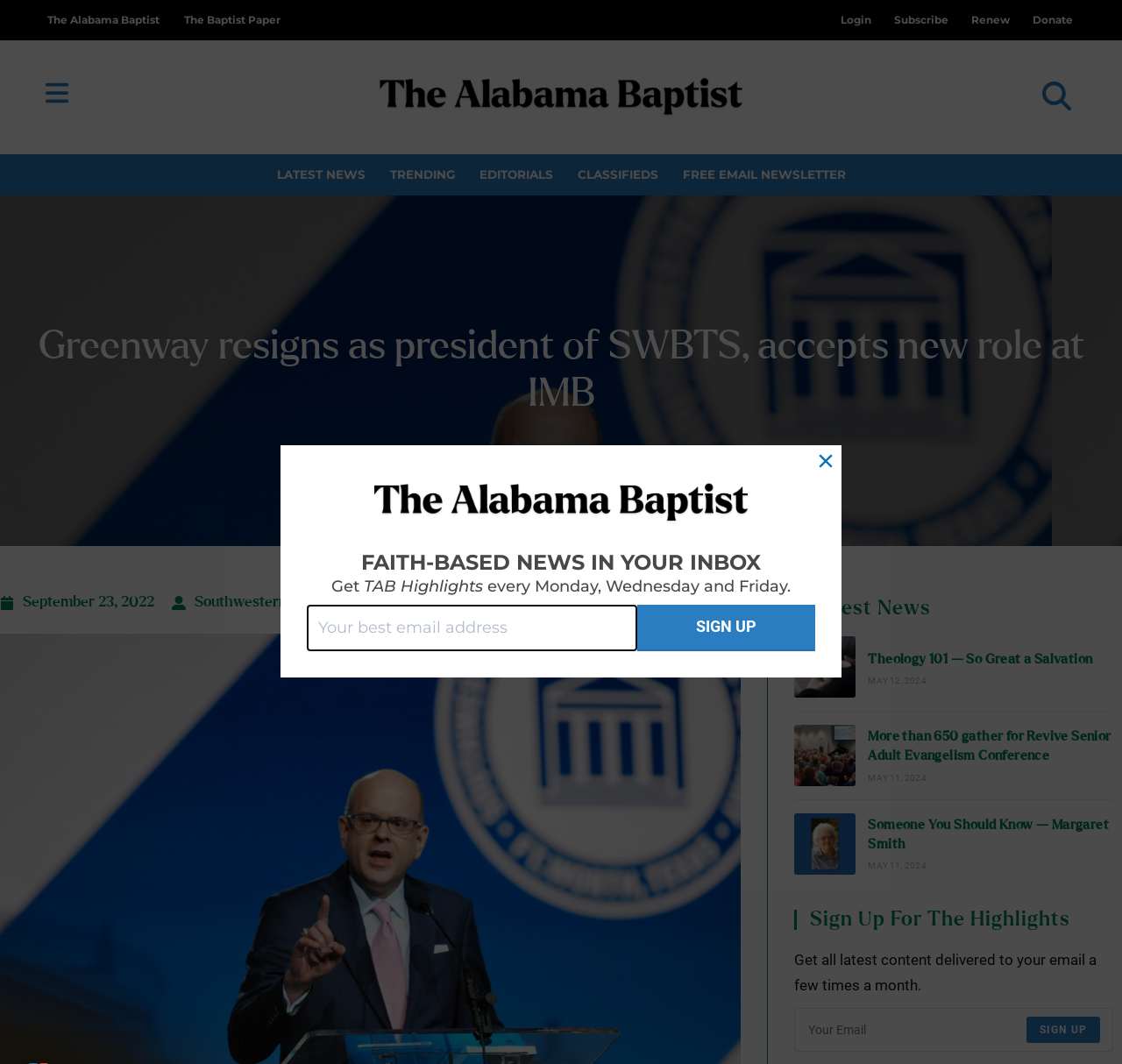Provide the bounding box coordinates for the UI element that is described by this text: "Login". The coordinates should be in the form of four float numbers between 0 and 1: [left, top, right, bottom].

[0.743, 0.007, 0.783, 0.031]